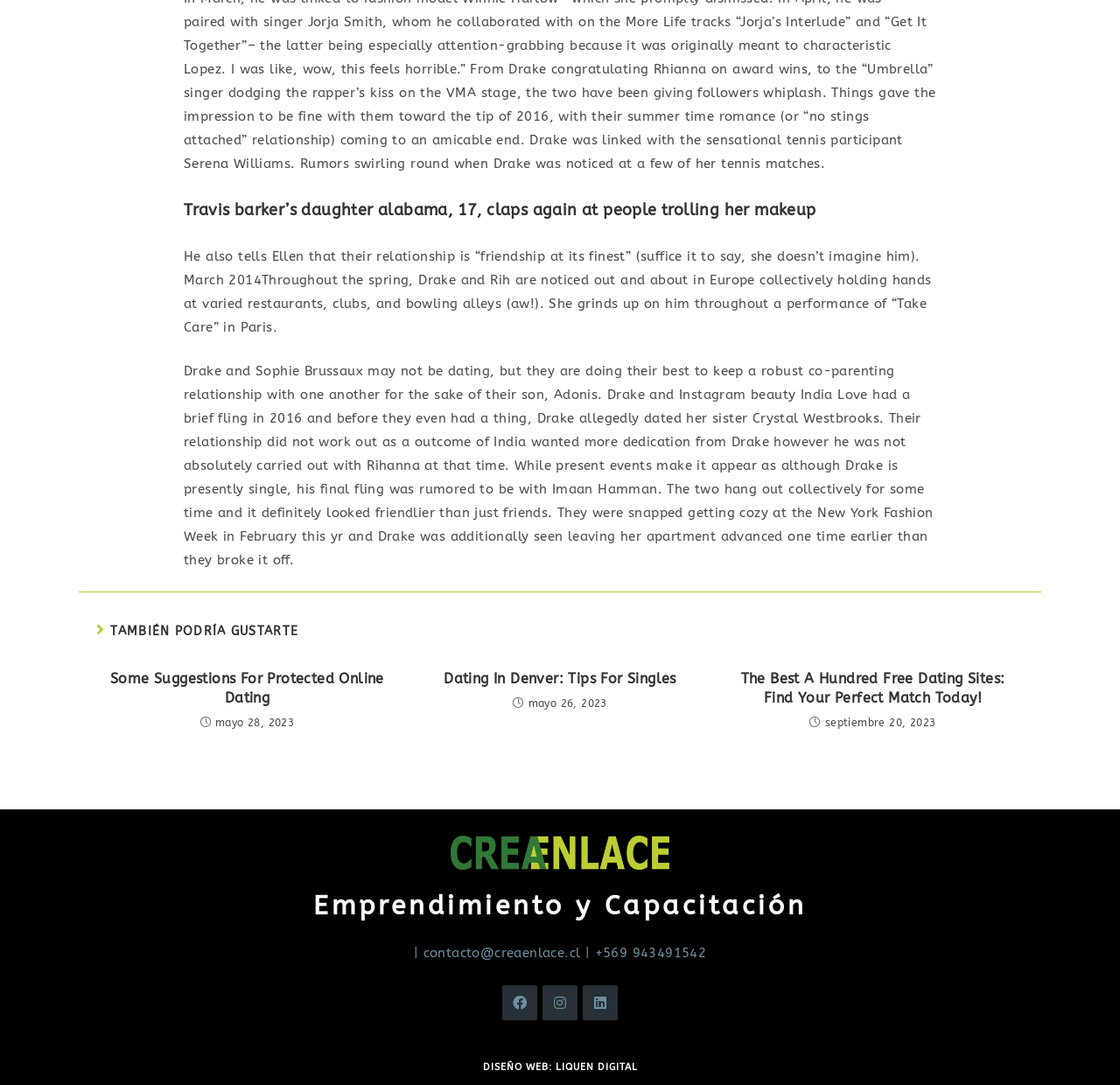Answer the following query concisely with a single word or phrase:
What is the topic of the first article?

Dating